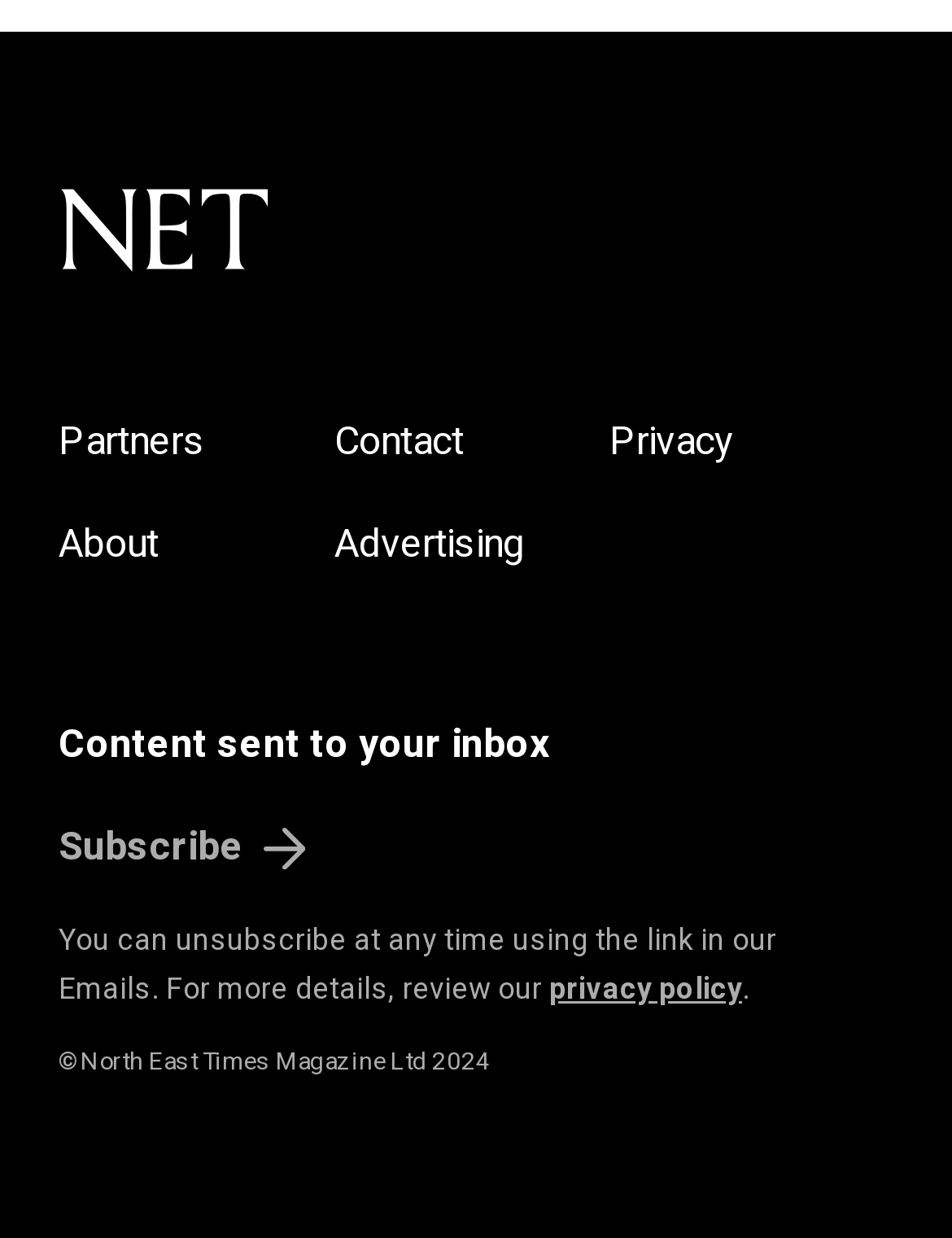Identify the bounding box coordinates for the region of the element that should be clicked to carry out the instruction: "Return to the top of this page". The bounding box coordinates should be four float numbers between 0 and 1, i.e., [left, top, right, bottom].

[0.062, 0.152, 0.938, 0.221]